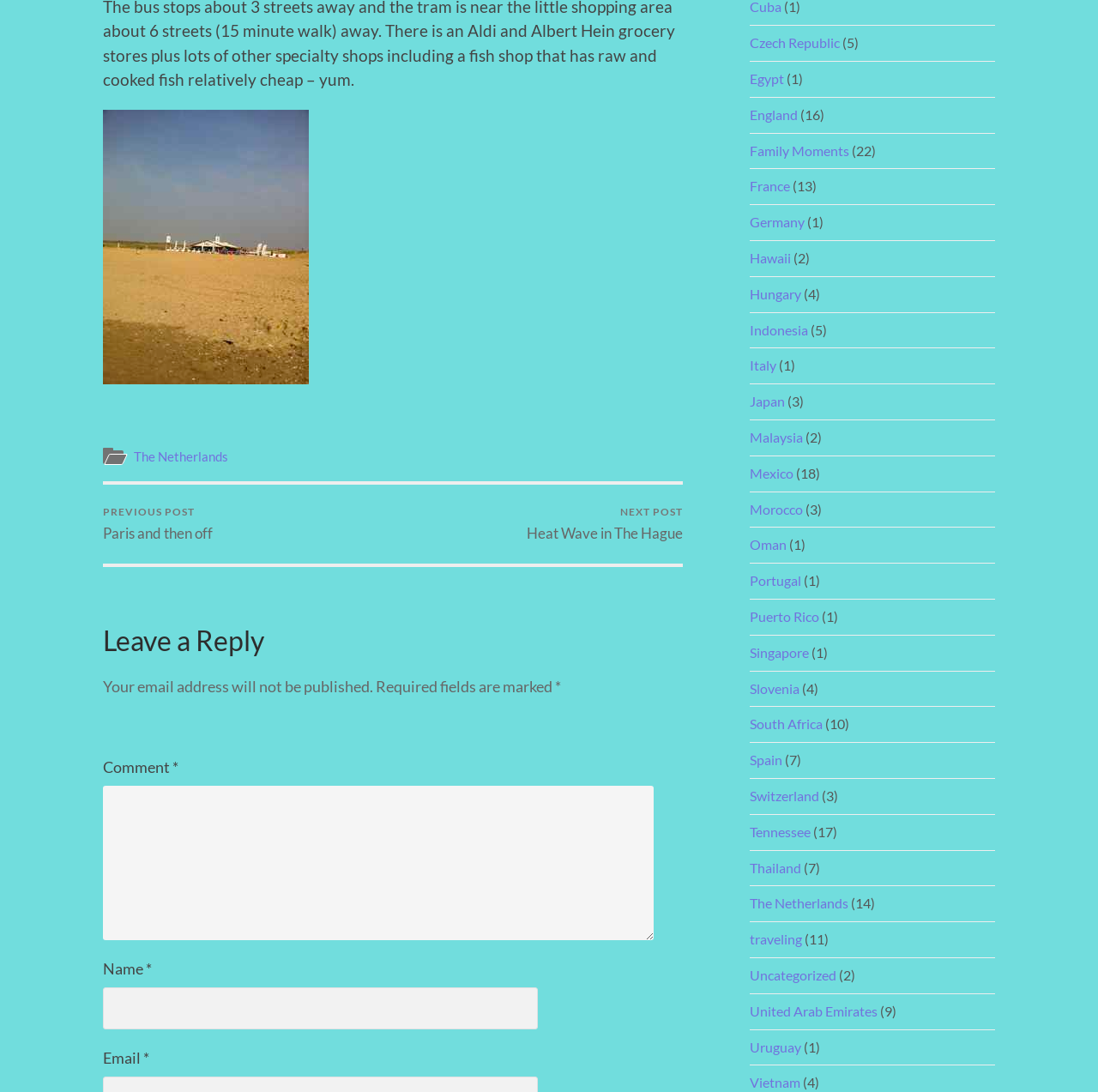What is the purpose of the textbox below the 'Comment' field?
Please ensure your answer is as detailed and informative as possible.

I inferred the purpose of the textbox by looking at its adjacent static text element 'Comment' and its required field marker (*). The textbox is likely used to enter a comment.